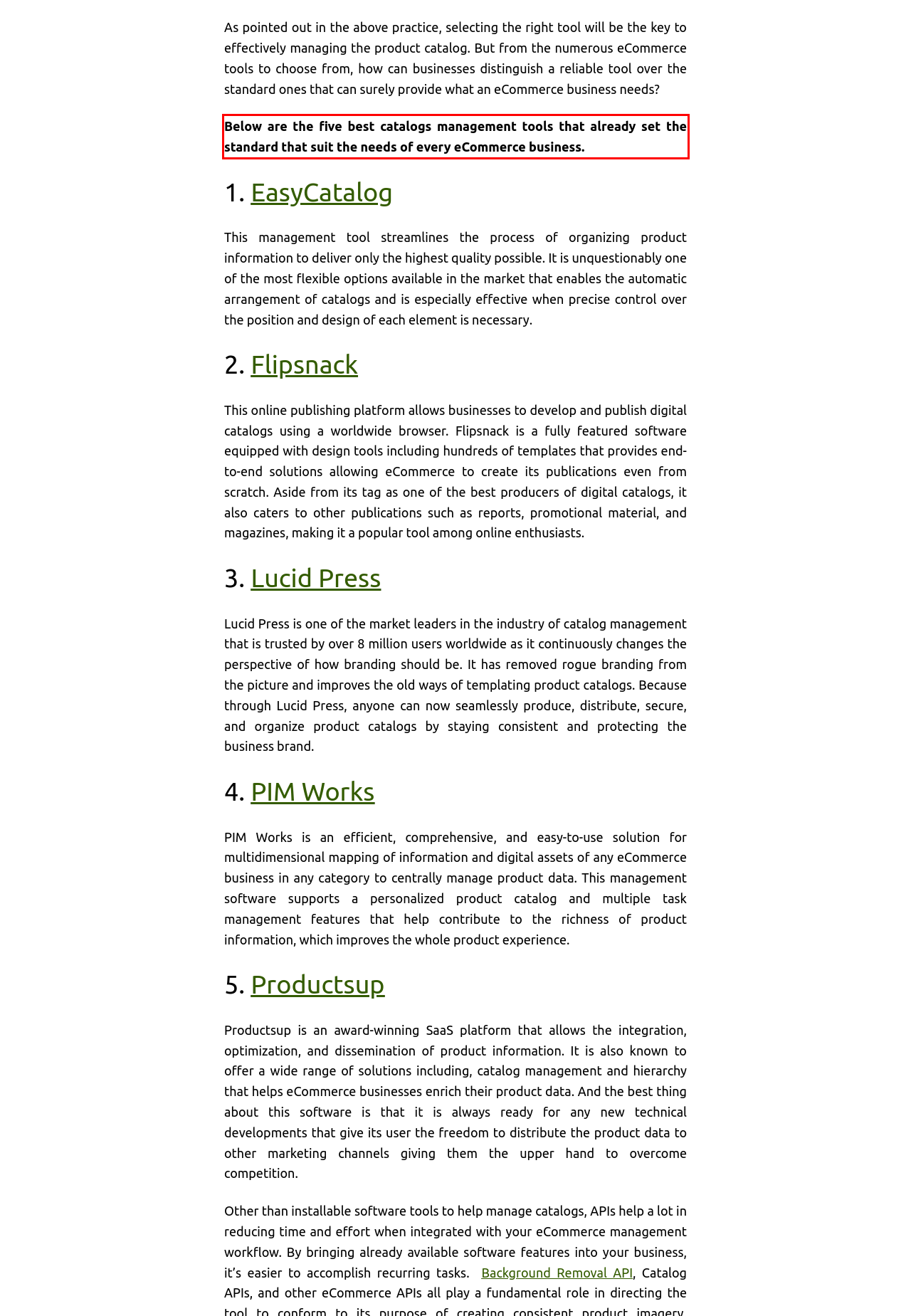Observe the screenshot of the webpage that includes a red rectangle bounding box. Conduct OCR on the content inside this red bounding box and generate the text.

Below are the five best catalogs management tools that already set the standard that suit the needs of every eCommerce business.